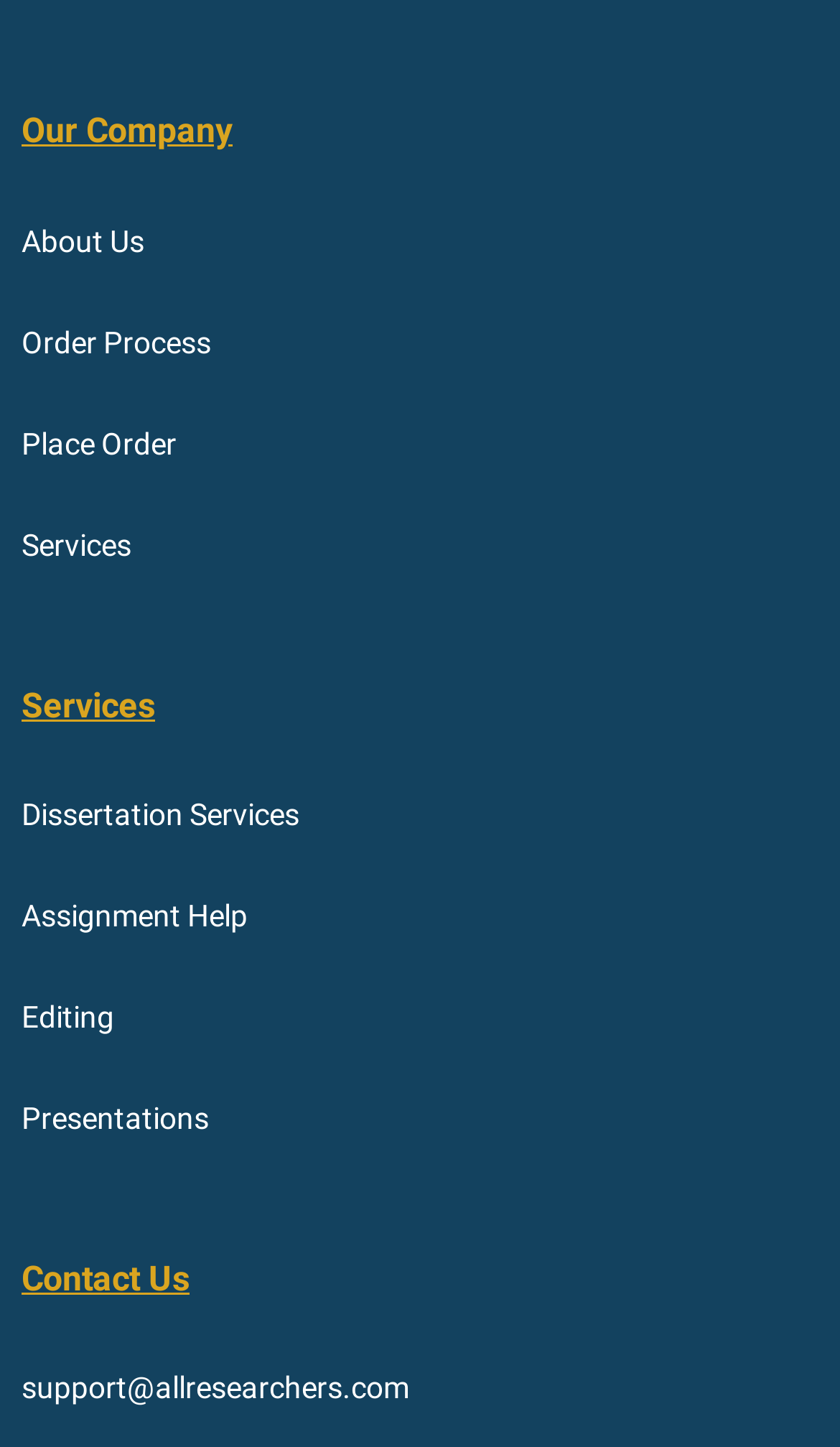What is the first link under 'Our Company'?
Please answer the question with a detailed and comprehensive explanation.

I looked at the links under 'Our Company' and found that the first link is 'About Us', which is located just below the 'Our Company' heading.